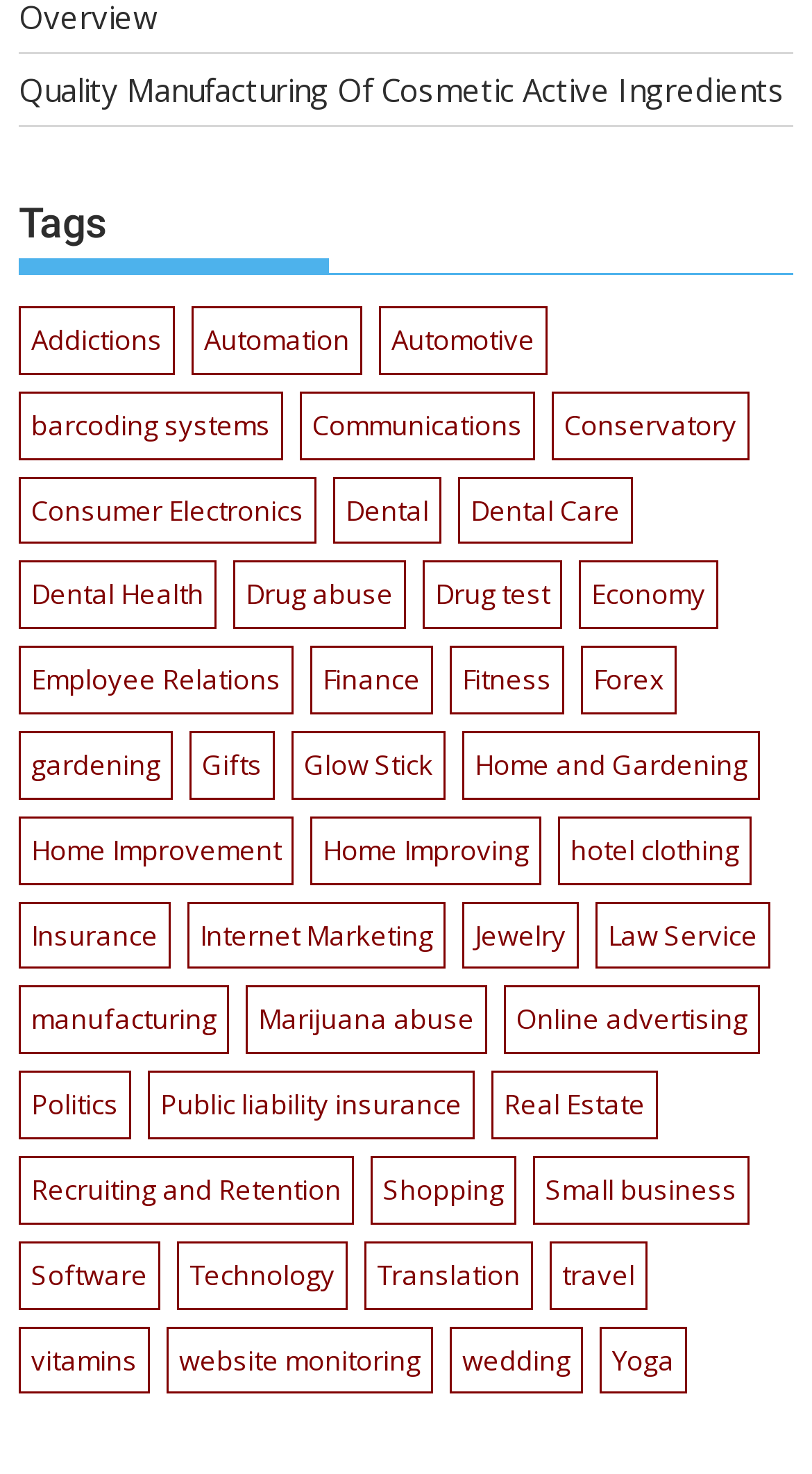Identify the bounding box coordinates of the specific part of the webpage to click to complete this instruction: "Browse 'Yoga' related items".

[0.738, 0.9, 0.846, 0.946]